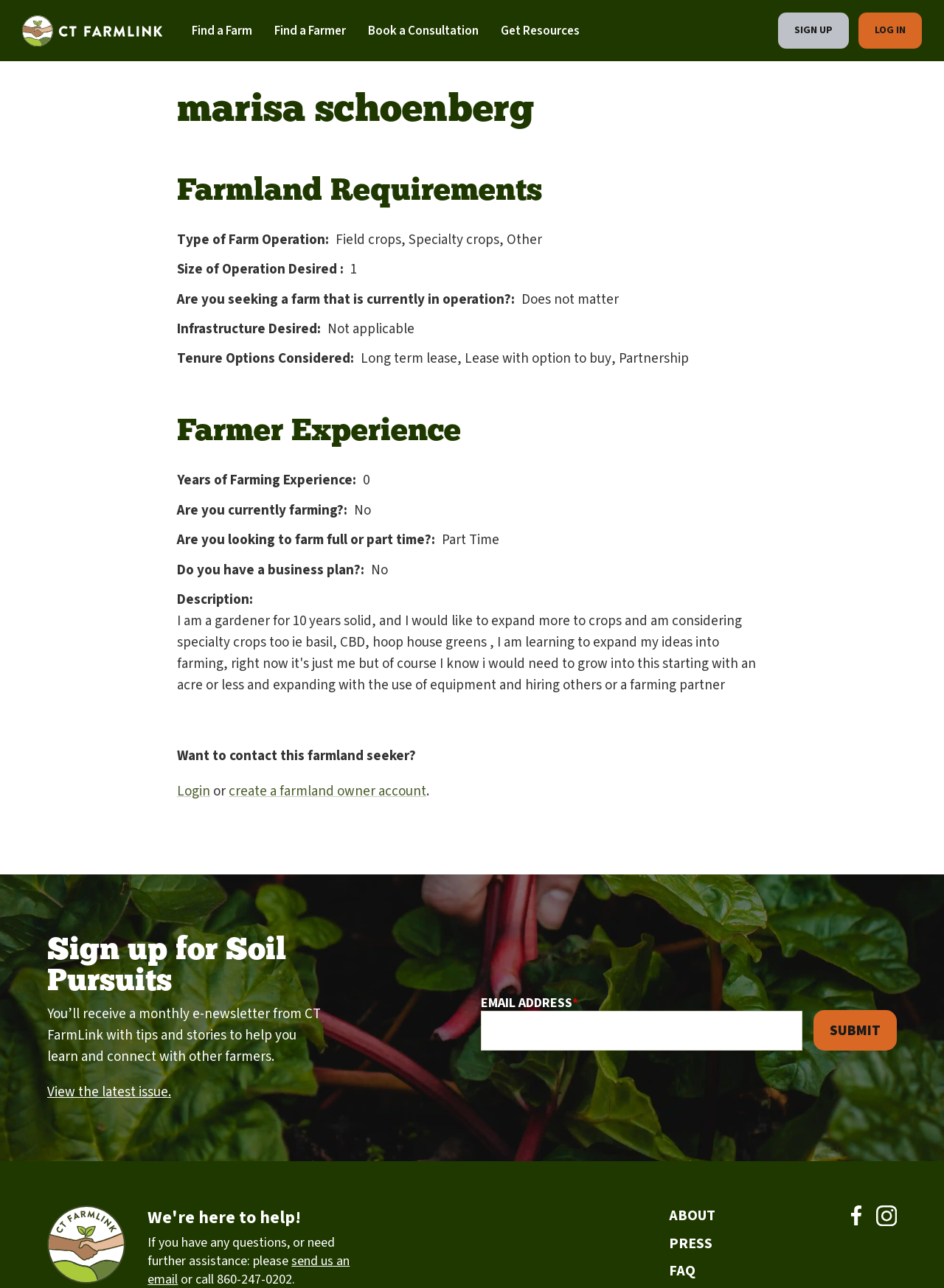Predict the bounding box coordinates of the area that should be clicked to accomplish the following instruction: "Enter email address". The bounding box coordinates should consist of four float numbers between 0 and 1, i.e., [left, top, right, bottom].

[0.509, 0.785, 0.85, 0.815]